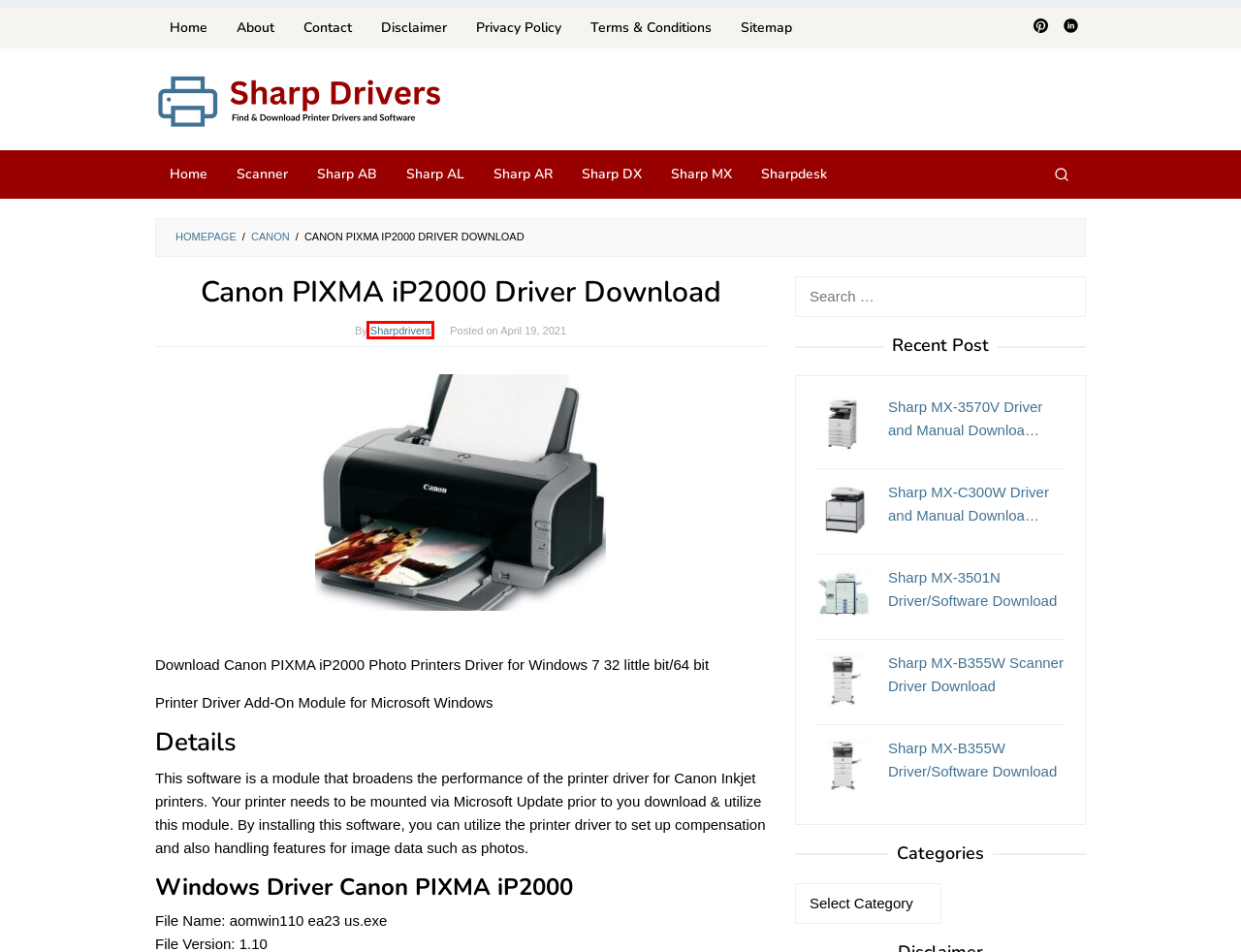You have a screenshot of a webpage with a red rectangle bounding box. Identify the best webpage description that corresponds to the new webpage after clicking the element within the red bounding box. Here are the candidates:
A. Scanner | Sharp Drivers
B. Sharp MX-B355W Scanner Driver Download - Windows & Mac
C. Sharp MX-B355W Driver/Software Download - Windows & Mac
D. Sharp MX-C300W Driver and Manual Download - Windows & Mac
E. Sharp MX | Sharp Drivers
F. Terms & Conditions | Sharp Drivers
G. Sharpdesk | Sharp Drivers
H. Sharpdrivers, Author at Sharp Drivers

H